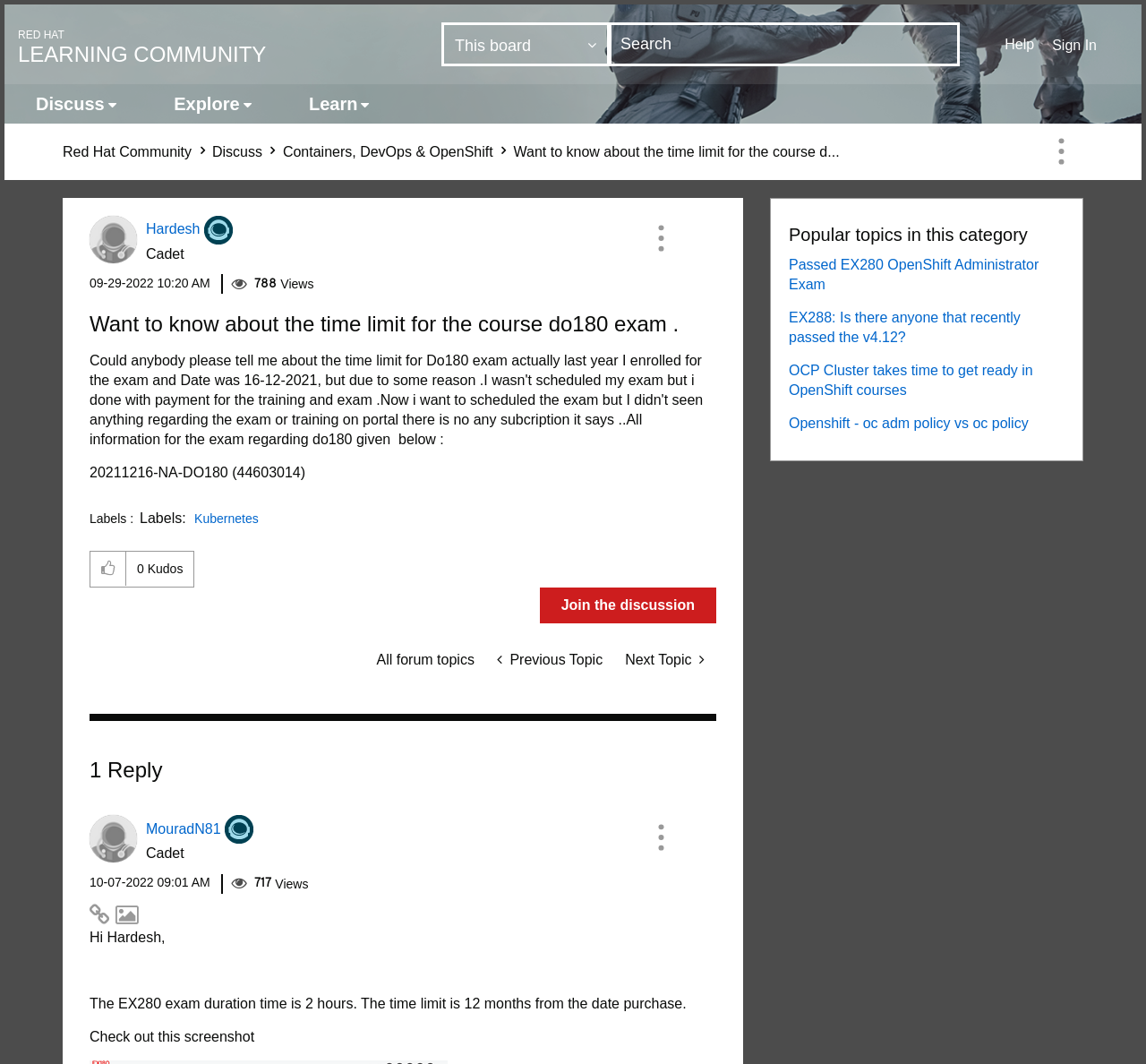Determine the bounding box coordinates for the region that must be clicked to execute the following instruction: "Sign in to the community".

[0.91, 0.025, 1.0, 0.057]